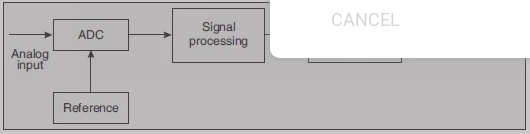Create an exhaustive description of the image.

The image depicts a block diagram of a Digital Voltmeter System (DVM), highlighting key components involved in its operation. The diagram features an Analog-to-Digital Converter (ADC) at the center, which converts analog input signals into digital form. Inputs include a reference signal essential for accurate measurement, while the ADC's output feeds into a signal processing unit, responsible for further manipulating and interpreting the data. This schematic serves as a visual aid in understanding the internal workings of digital voltmeter systems, illustrating the critical flow of data from the analog input to the final processed output.